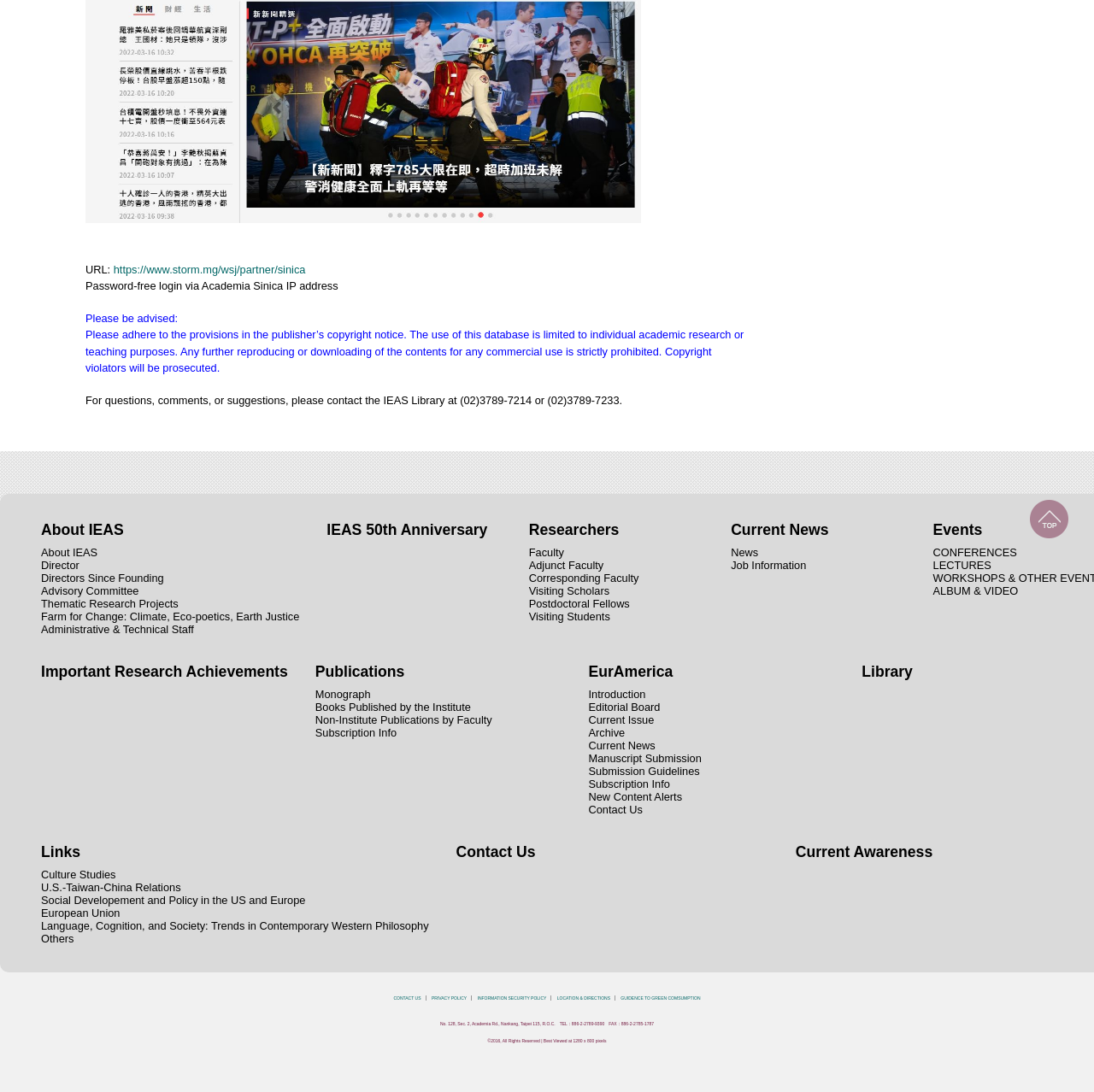Extract the bounding box coordinates for the described element: "Non-Institute Publications by Faculty". The coordinates should be represented as four float numbers between 0 and 1: [left, top, right, bottom].

[0.288, 0.654, 0.513, 0.665]